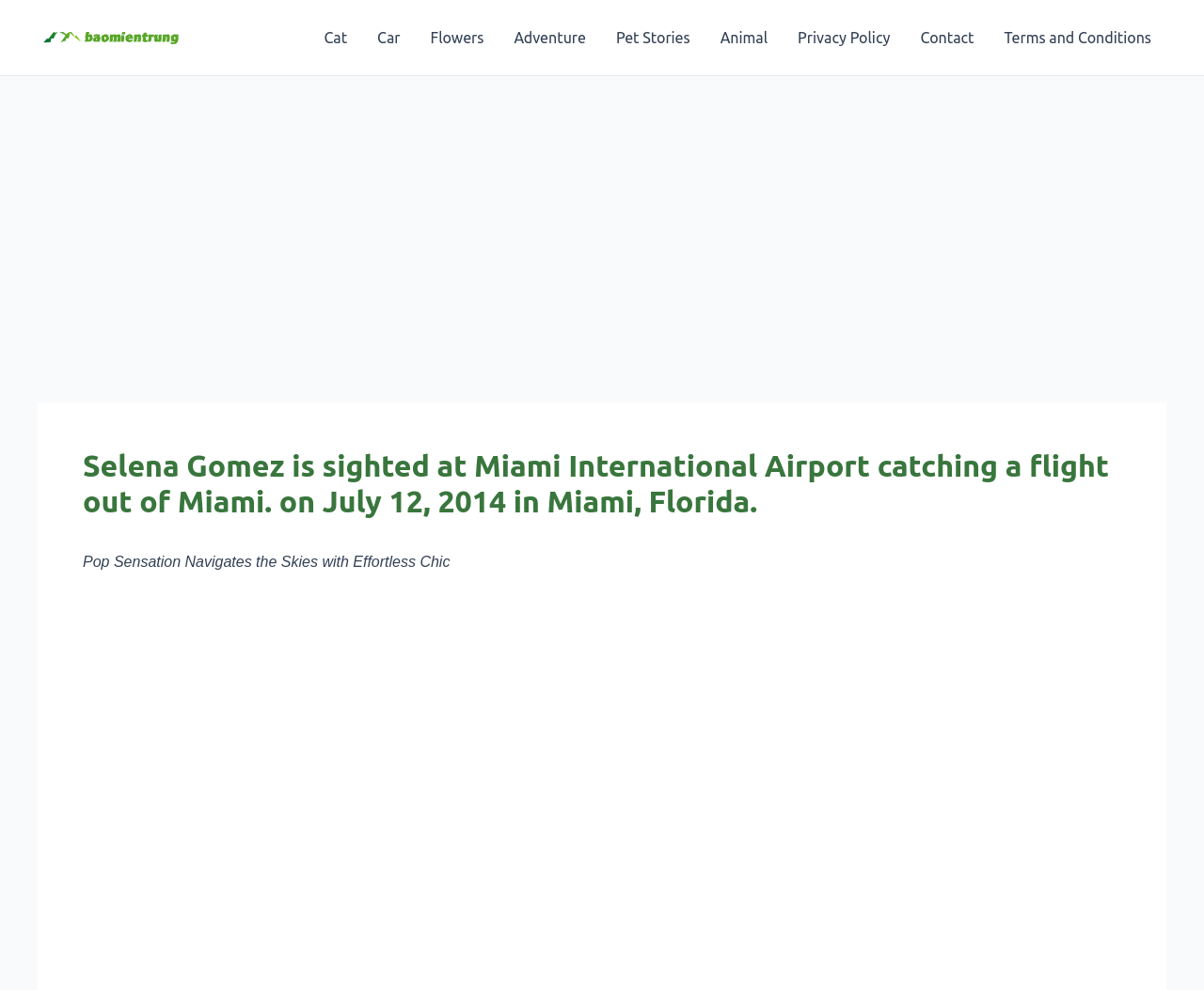What is the category of the link 'Pet Stories'?
Look at the image and provide a short answer using one word or a phrase.

Animal